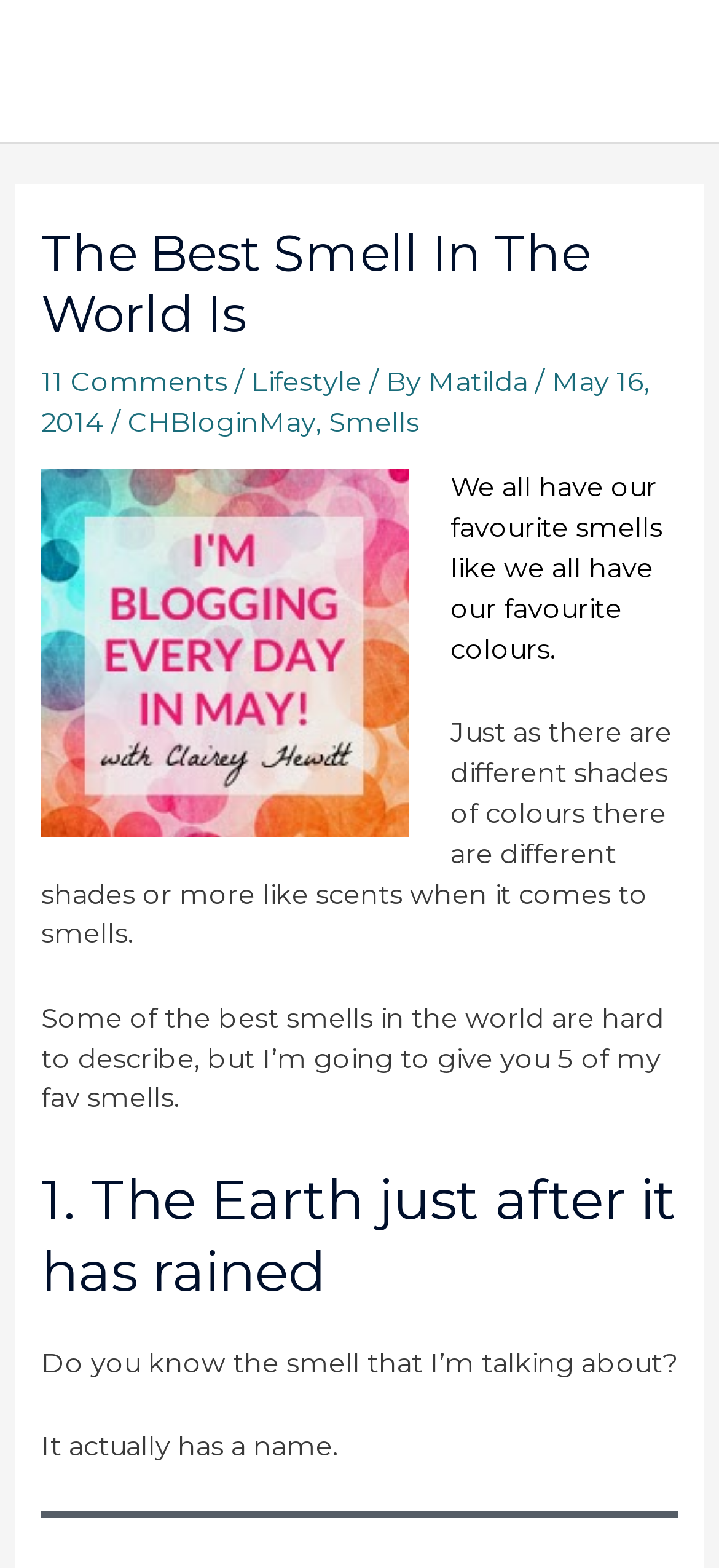What is the topic of the article?
Identify the answer in the screenshot and reply with a single word or phrase.

Smells